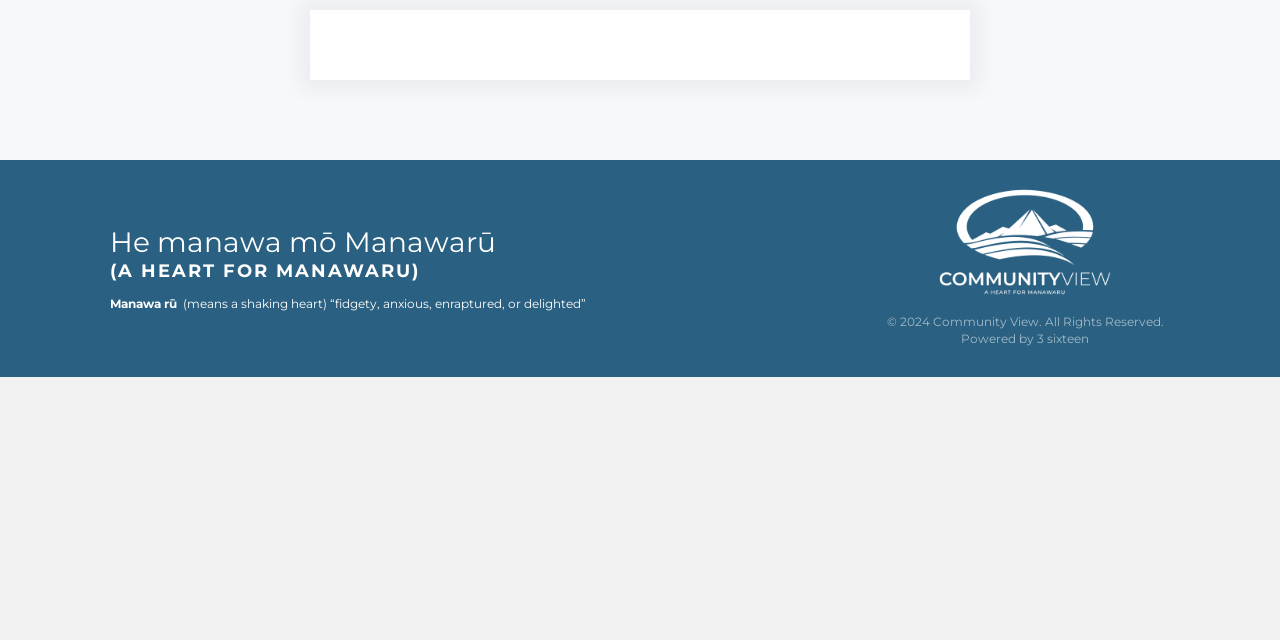Find the bounding box coordinates for the HTML element described in this sentence: "3 sixteen". Provide the coordinates as four float numbers between 0 and 1, in the format [left, top, right, bottom].

[0.81, 0.517, 0.851, 0.54]